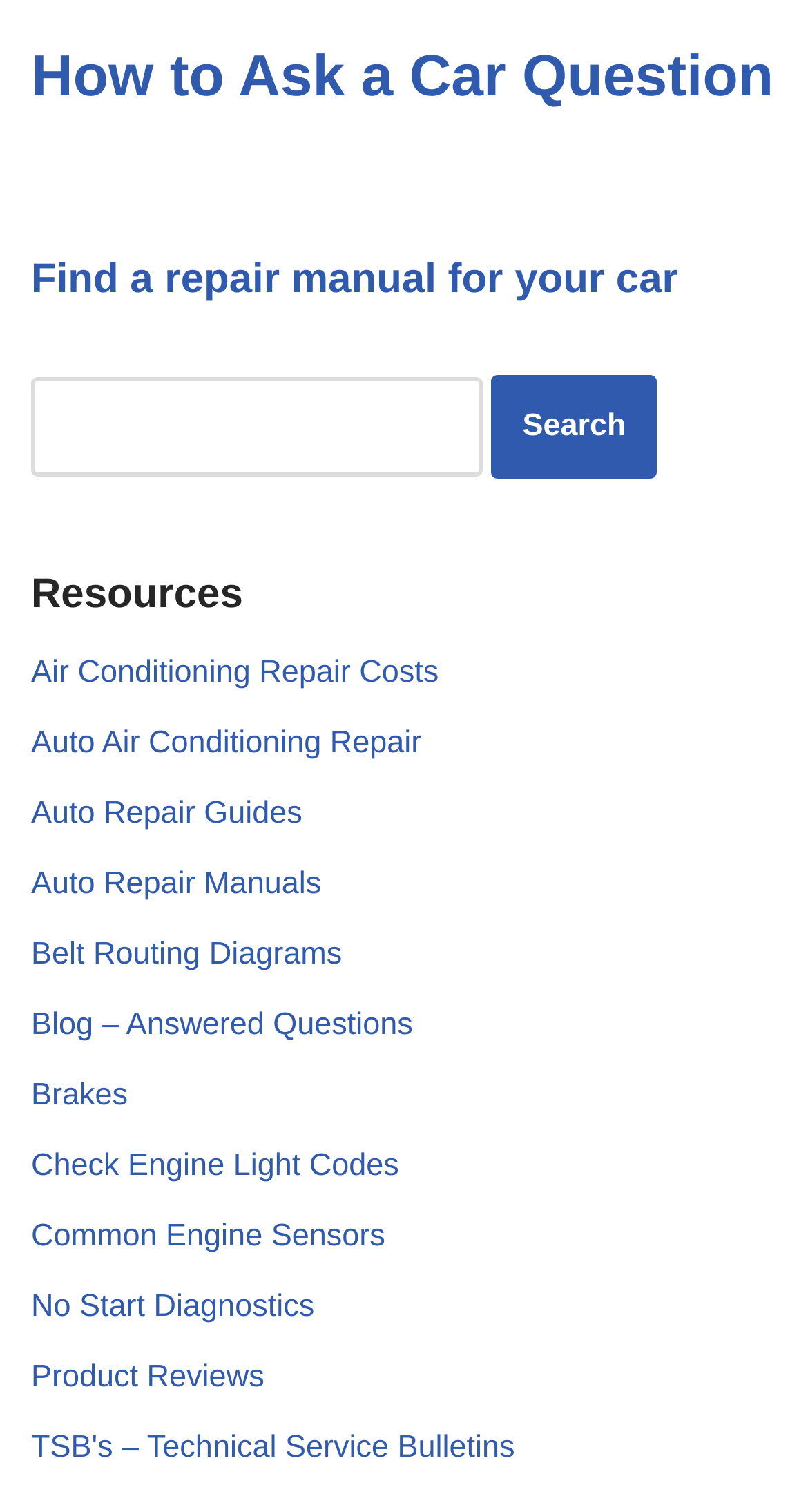Find the bounding box coordinates of the element to click in order to complete this instruction: "Search for a car question". The bounding box coordinates must be four float numbers between 0 and 1, denoted as [left, top, right, bottom].

[0.038, 0.25, 0.597, 0.316]